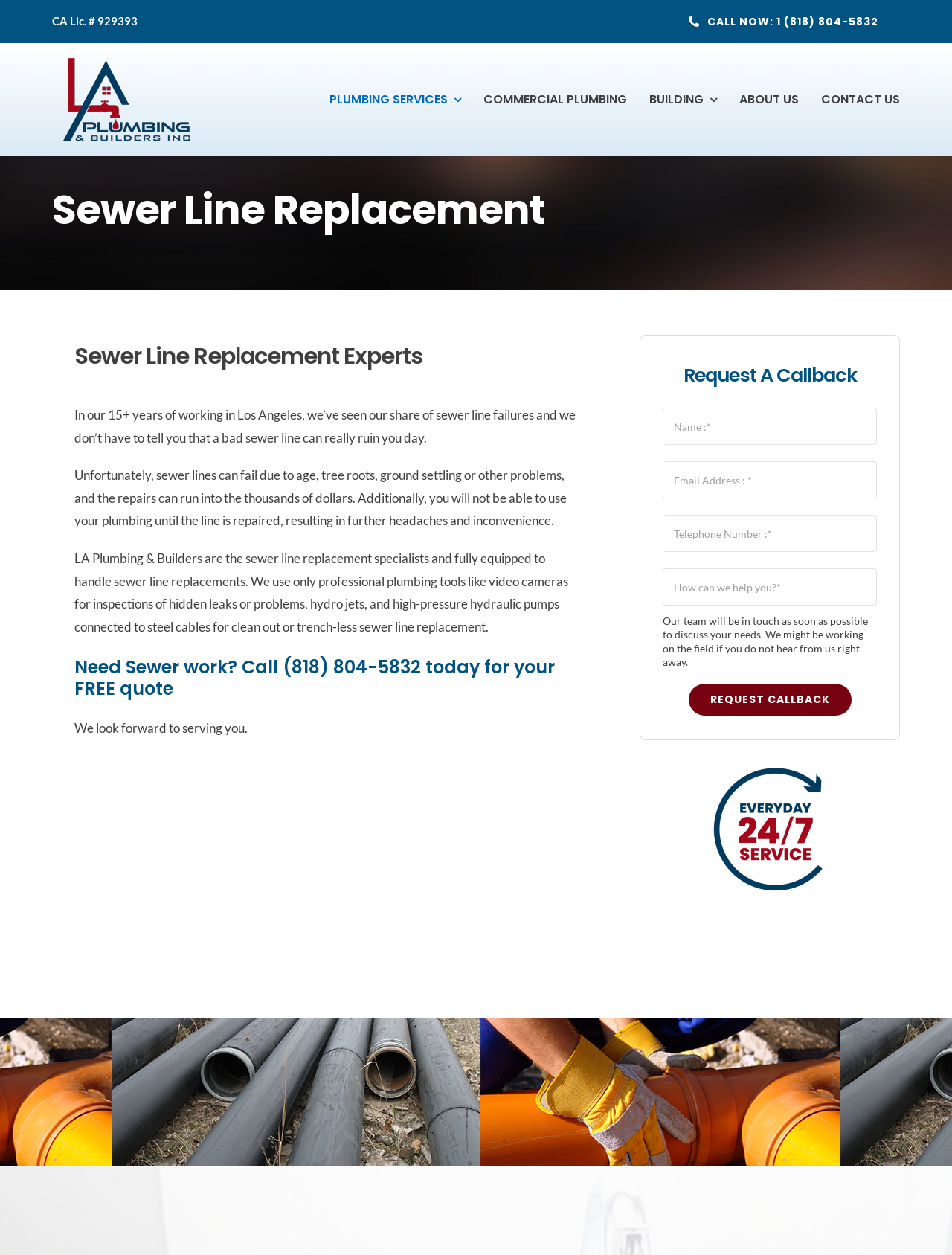What services does LA Plumbing & Builders offer?
Craft a detailed and extensive response to the question.

I found the services offered by LA Plumbing & Builders by looking at the navigation menu, where it lists 'PLUMBING SERVICES', 'COMMERCIAL PLUMBING', and 'BUILDING' as options.